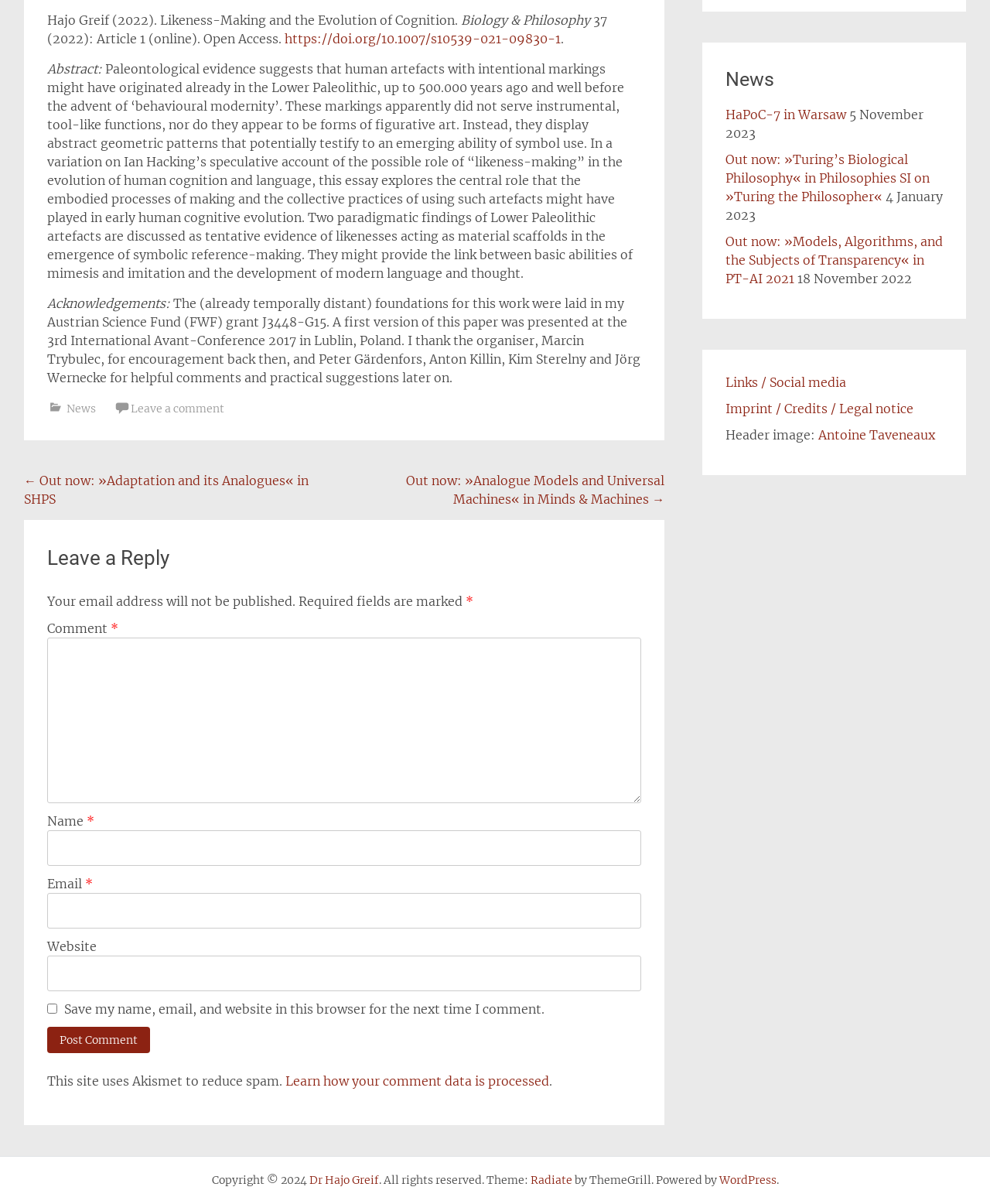Find and provide the bounding box coordinates for the UI element described with: "Antoine Taveneaux".

[0.827, 0.355, 0.945, 0.368]